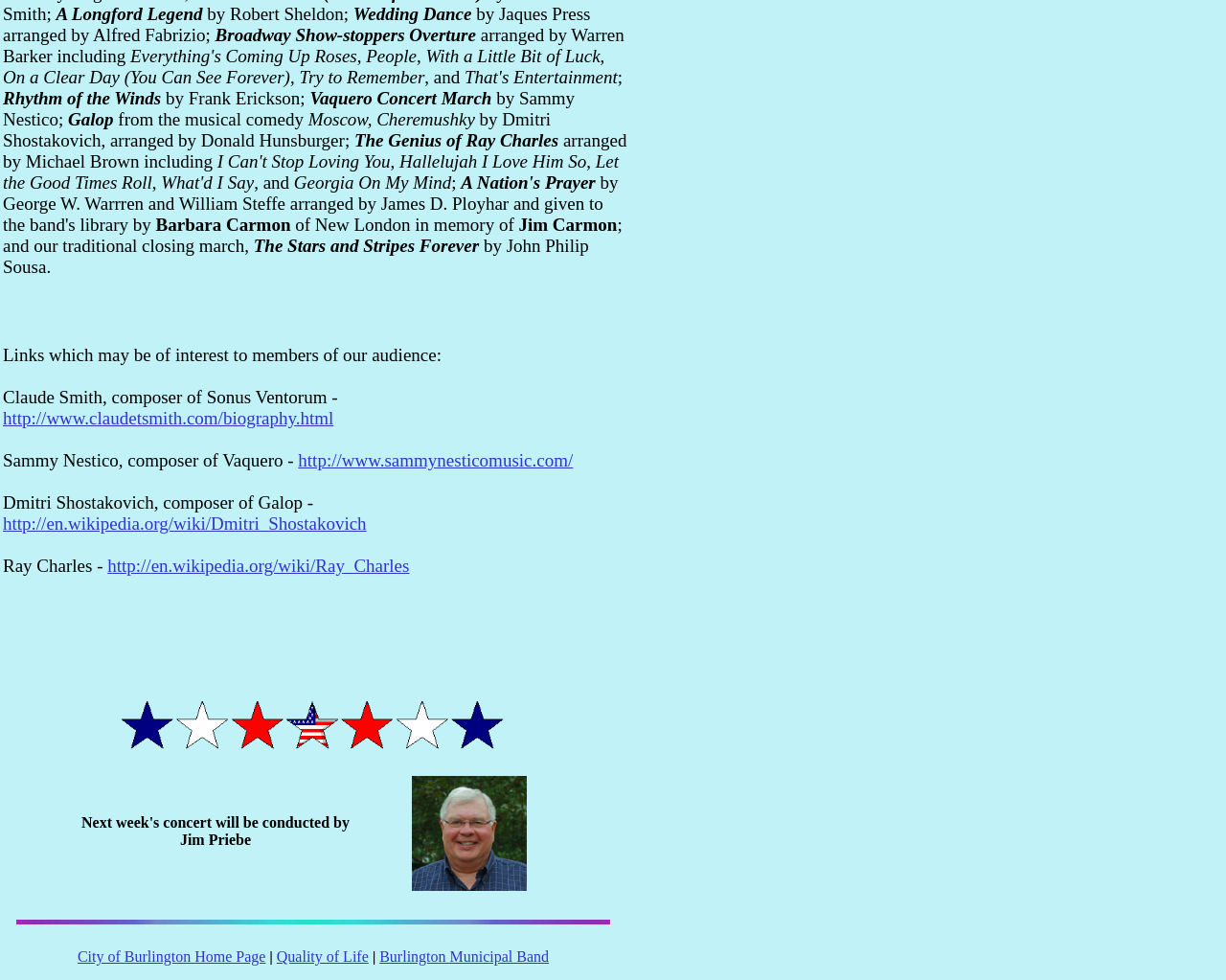Provide the bounding box coordinates of the UI element this sentence describes: "Burlington Municipal Band".

[0.31, 0.968, 0.448, 0.984]